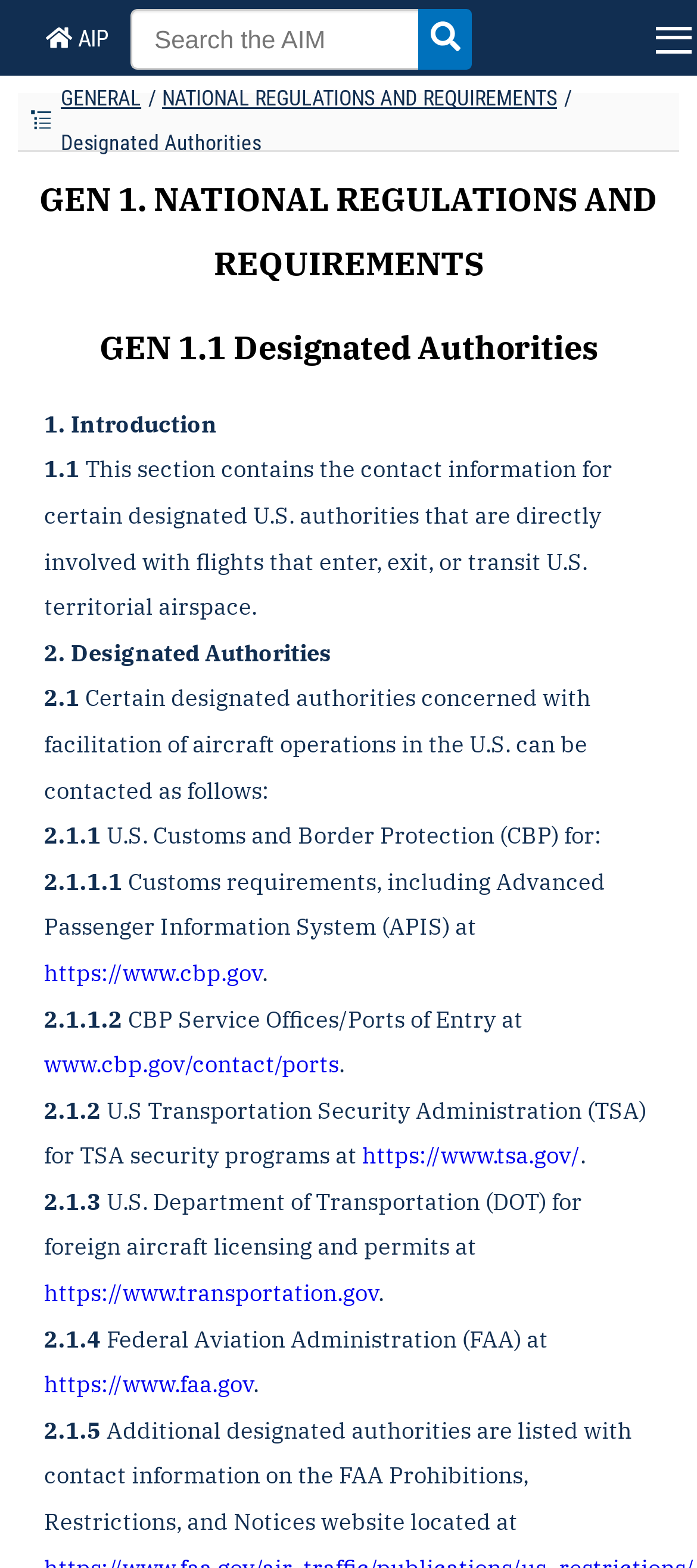Find and specify the bounding box coordinates that correspond to the clickable region for the instruction: "Go to the TSA security programs website".

[0.519, 0.728, 0.832, 0.747]